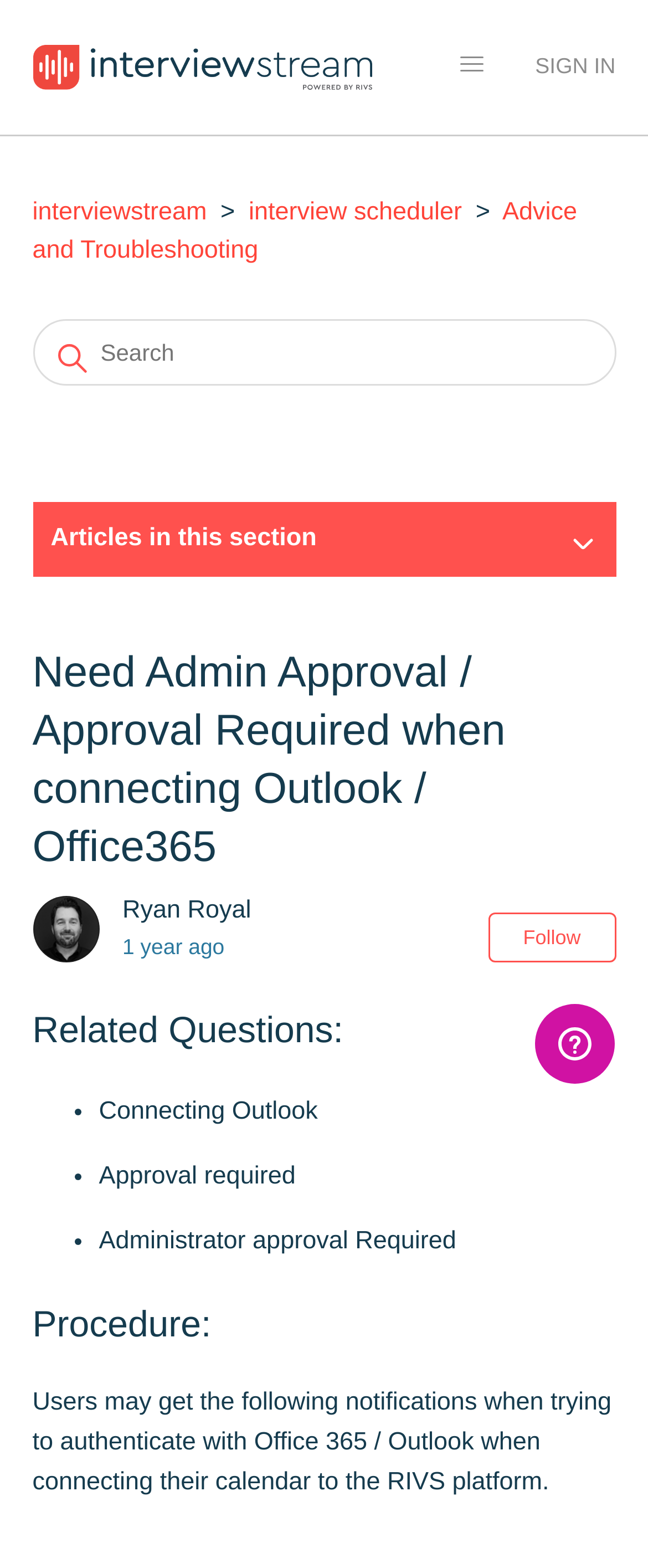Create a detailed narrative describing the layout and content of the webpage.

The webpage appears to be a knowledge base article or a help page. At the top left, there is a logo, and next to it, a toggle navigation menu button. On the top right, there is a "SIGN IN" button. Below the logo, there is a navigation menu with three list items: "interviewstream", "interview scheduler", and "Advice and Troubleshooting". Each list item has a corresponding link.

Below the navigation menu, there is a search bar that spans across the page. To the right of the search bar, there is a button with no text. Above the main content area, there is a heading that reads "Articles in this section".

The main content area has a heading that reads "Need Admin Approval / Approval Required when connecting Outlook / Office365". Below the heading, there is an avatar image, followed by the author's name "Ryan Royal" and the publication date "2023-03-01 17:02" with a description "1 year ago". There is also a "Follow Article" button.

The main content is divided into sections. The first section has a heading "Related Questions:" and lists three related questions: "Connecting Outlook", "Approval required", and "Administrator approval Required". The second section has a heading "Procedure:" and provides a detailed description of the procedure, which explains the notifications users may receive when trying to authenticate with Office 365 / Outlook.

On the right side of the page, there is an iframe that opens a widget with more information.